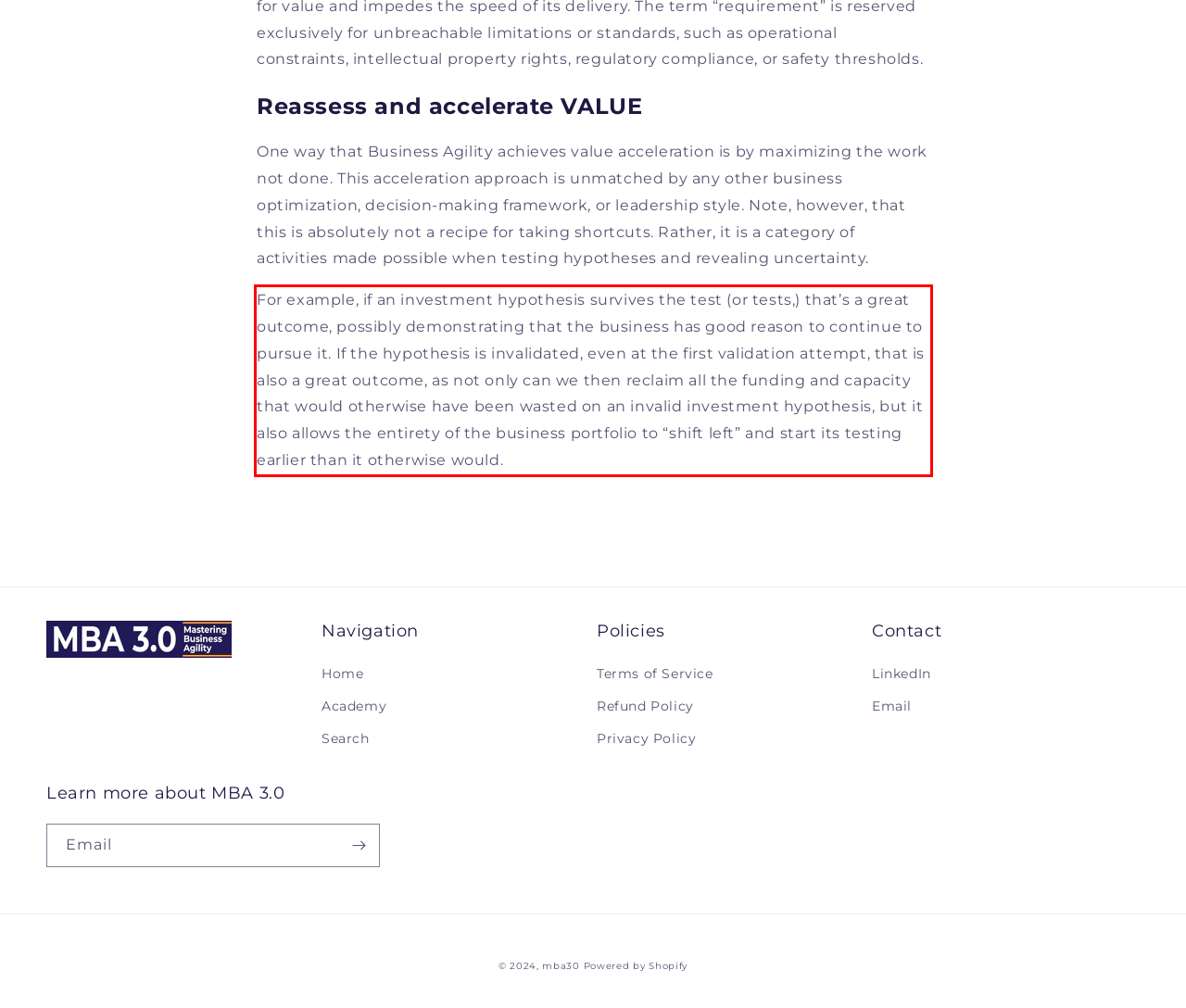Please analyze the screenshot of a webpage and extract the text content within the red bounding box using OCR.

For example, if an investment hypothesis survives the test (or tests,) that’s a great outcome, possibly demonstrating that the business has good reason to continue to pursue it. If the hypothesis is invalidated, even at the first validation attempt, that is also a great outcome, as not only can we then reclaim all the funding and capacity that would otherwise have been wasted on an invalid investment hypothesis, but it also allows the entirety of the business portfolio to “shift left” and start its testing earlier than it otherwise would.